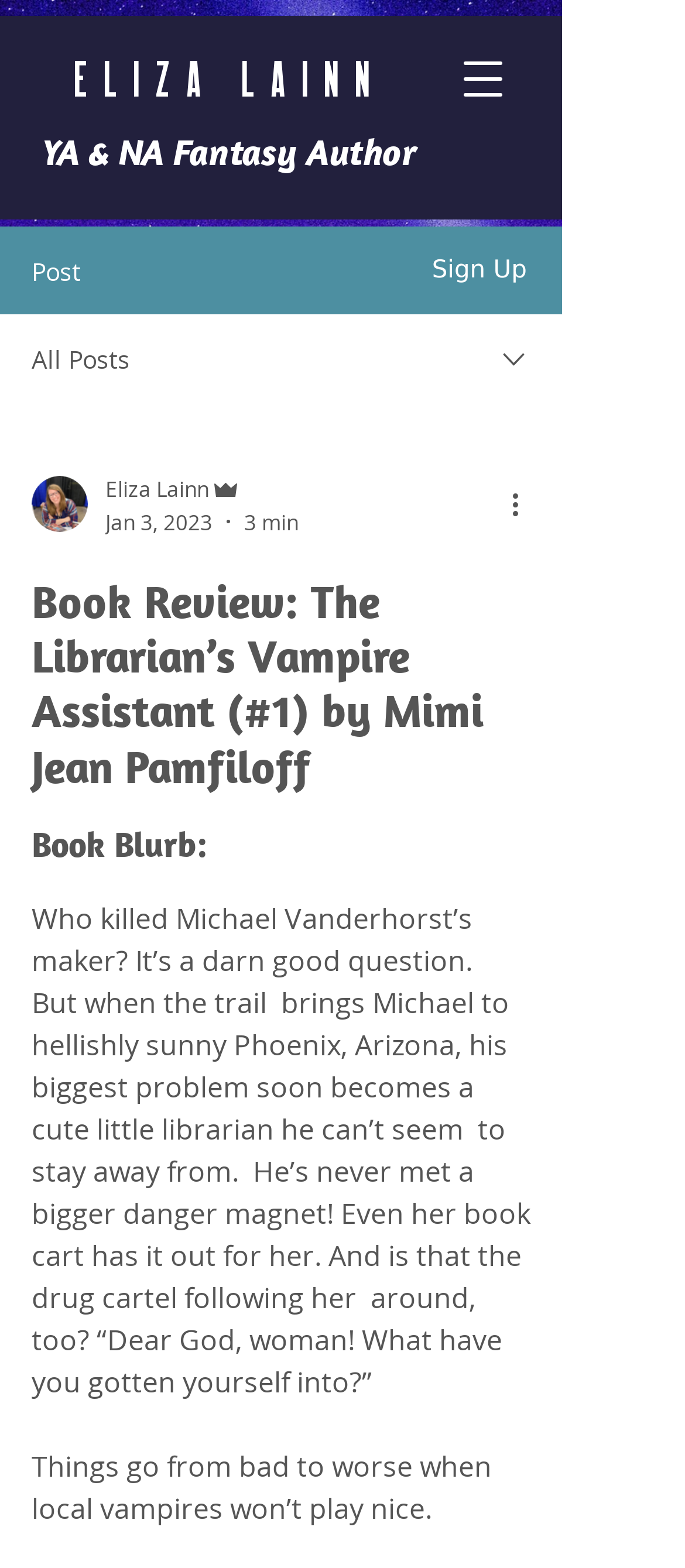What is the estimated reading time of the article?
Refer to the screenshot and answer in one word or phrase.

3 min